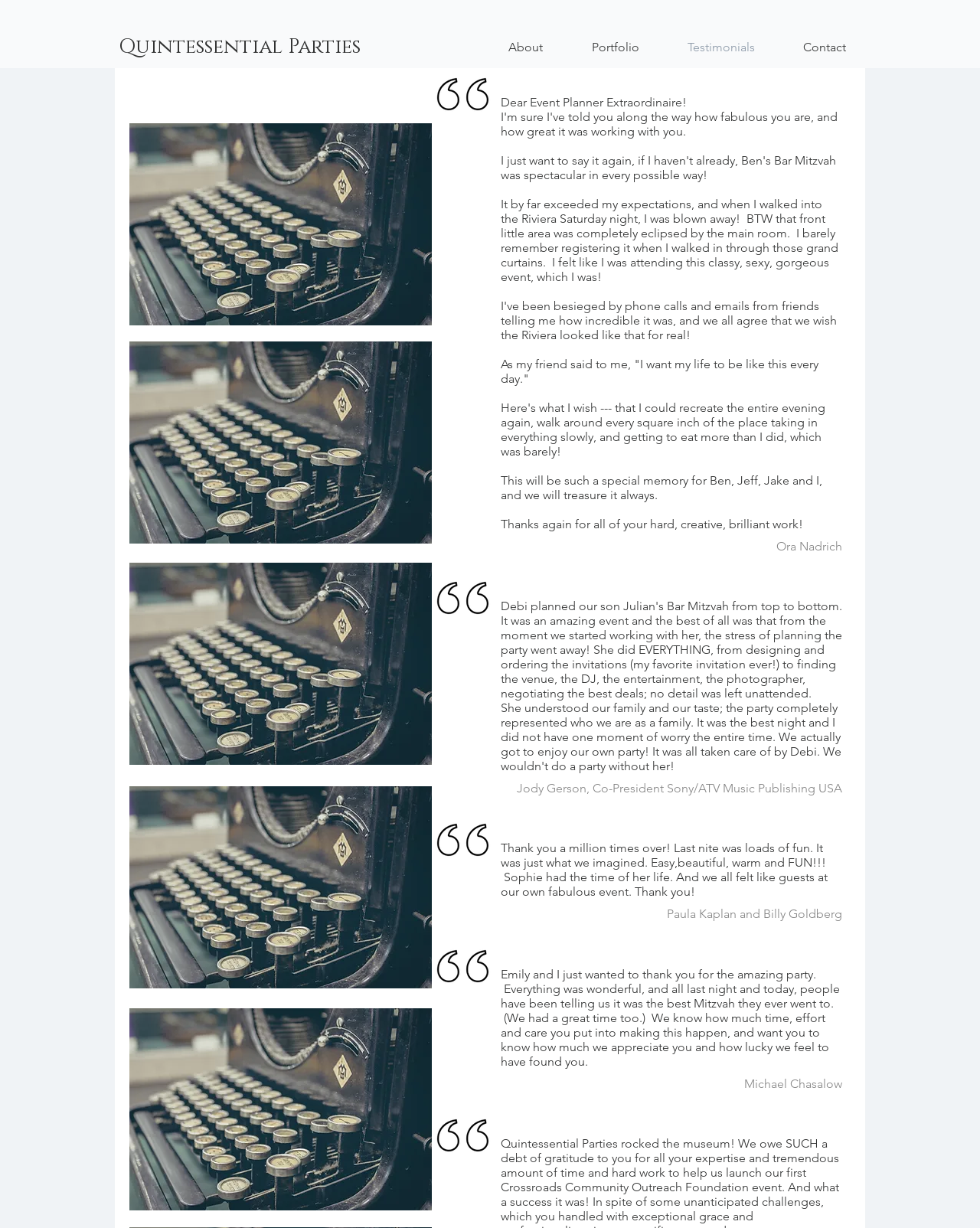Who is the Co-President of Sony/ATV Music Publishing USA?
Provide an in-depth answer to the question, covering all aspects.

I found the answer by reading the testimonial that mentions the Co-President of Sony/ATV Music Publishing USA, which is attributed to Jody Gerson.